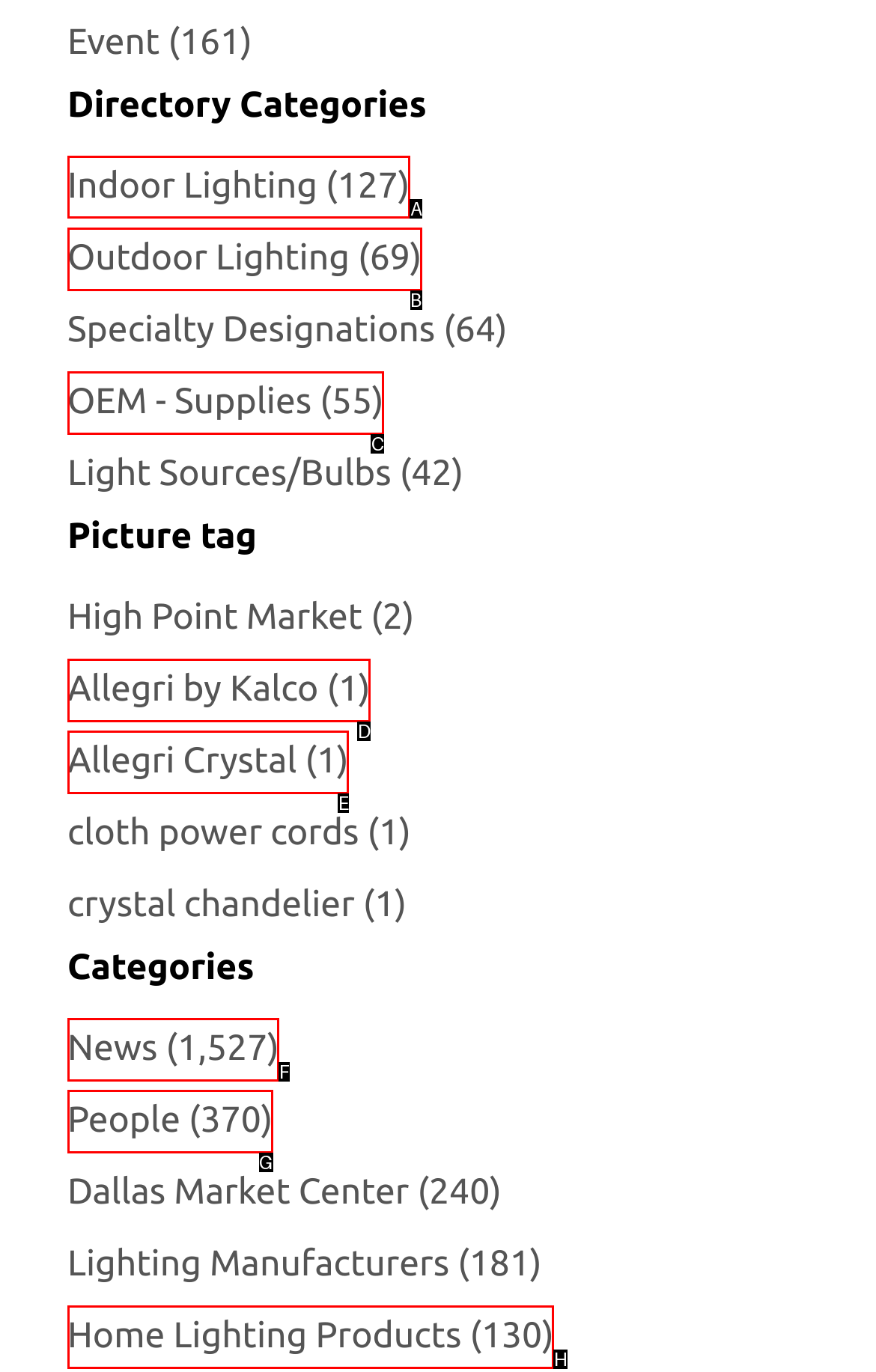Determine which HTML element I should select to execute the task: View Indoor Lighting
Reply with the corresponding option's letter from the given choices directly.

A